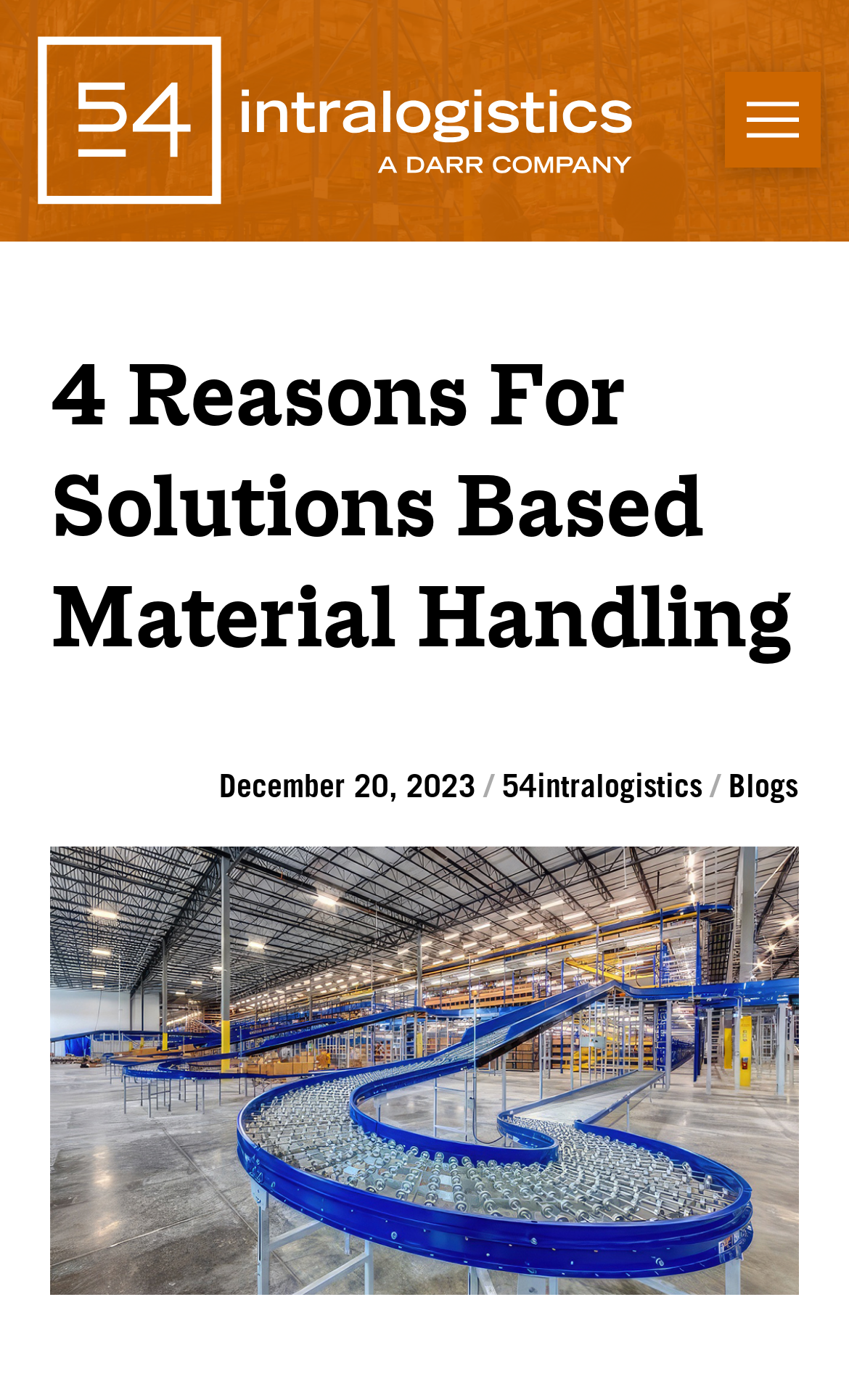Answer the question below using just one word or a short phrase: 
What is the date of the article?

December 20, 2023